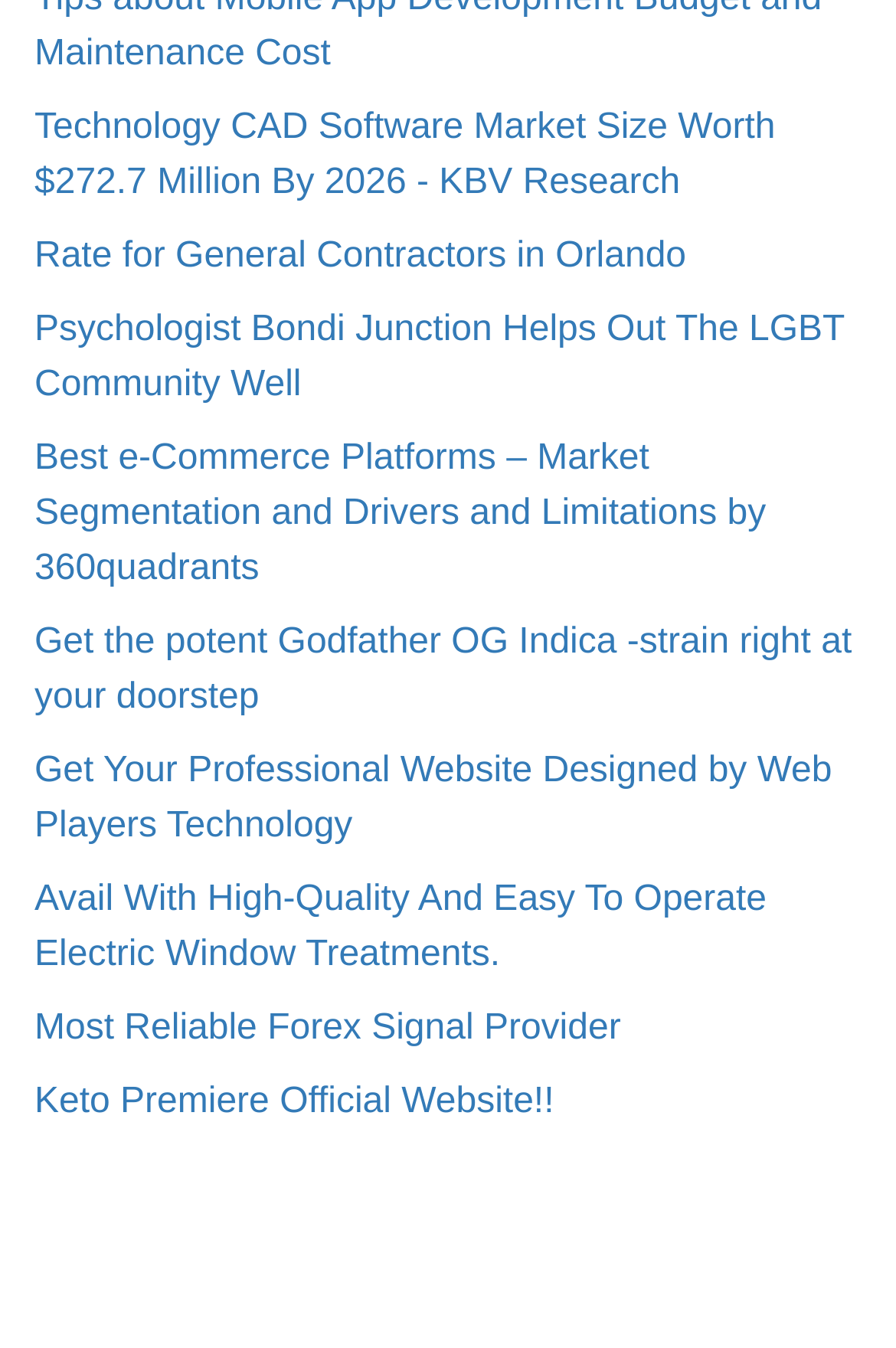Refer to the image and provide an in-depth answer to the question:
How many rows are in the grid below the contact information?

The grid below the contact information contains five rows, each with two grid cells. The rows are labeled as 'Contact Email', 'Issued By', 'Country', 'Categories', and an empty row.